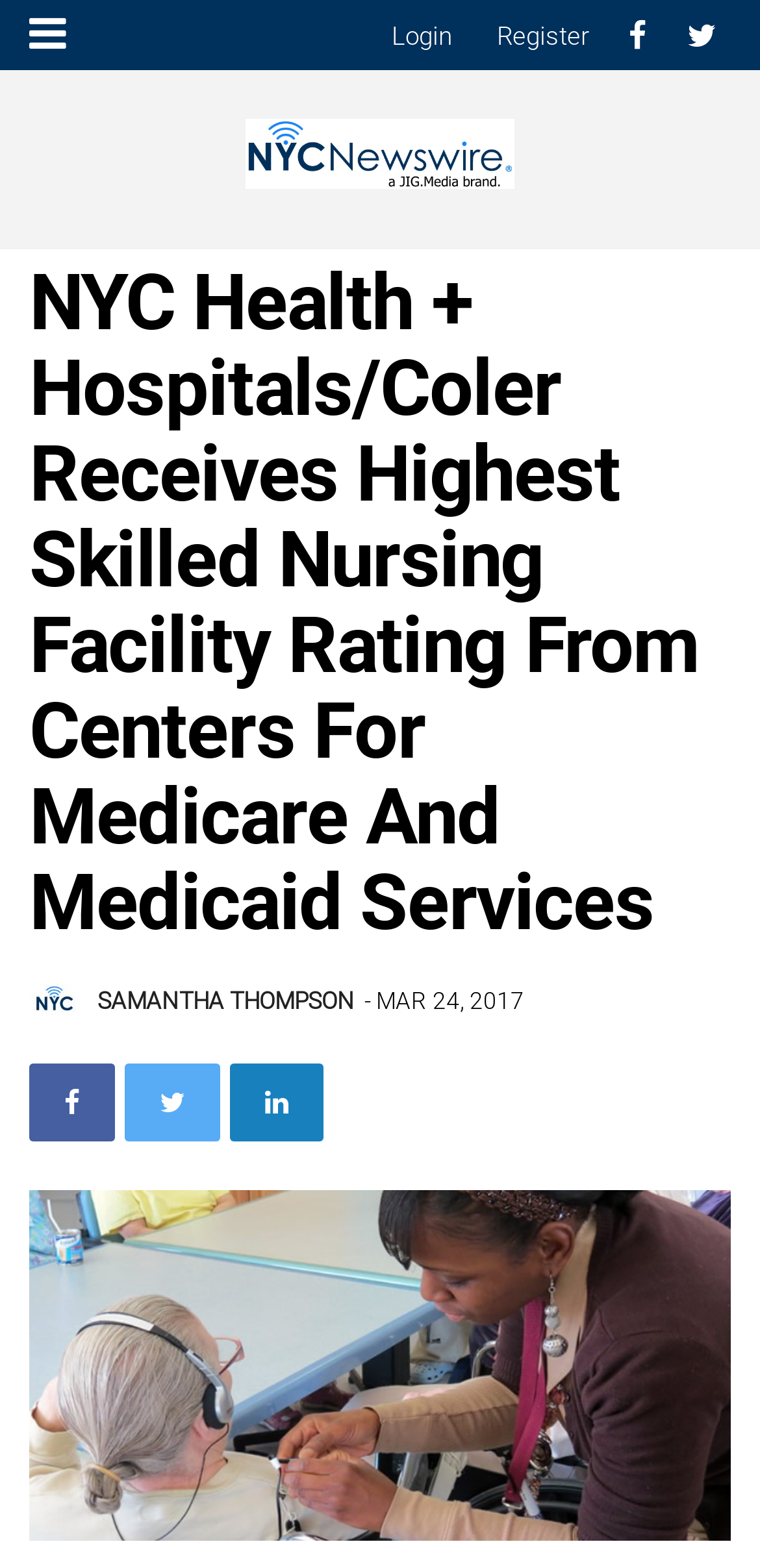Answer the question briefly using a single word or phrase: 
How many links are in the top navigation bar?

5